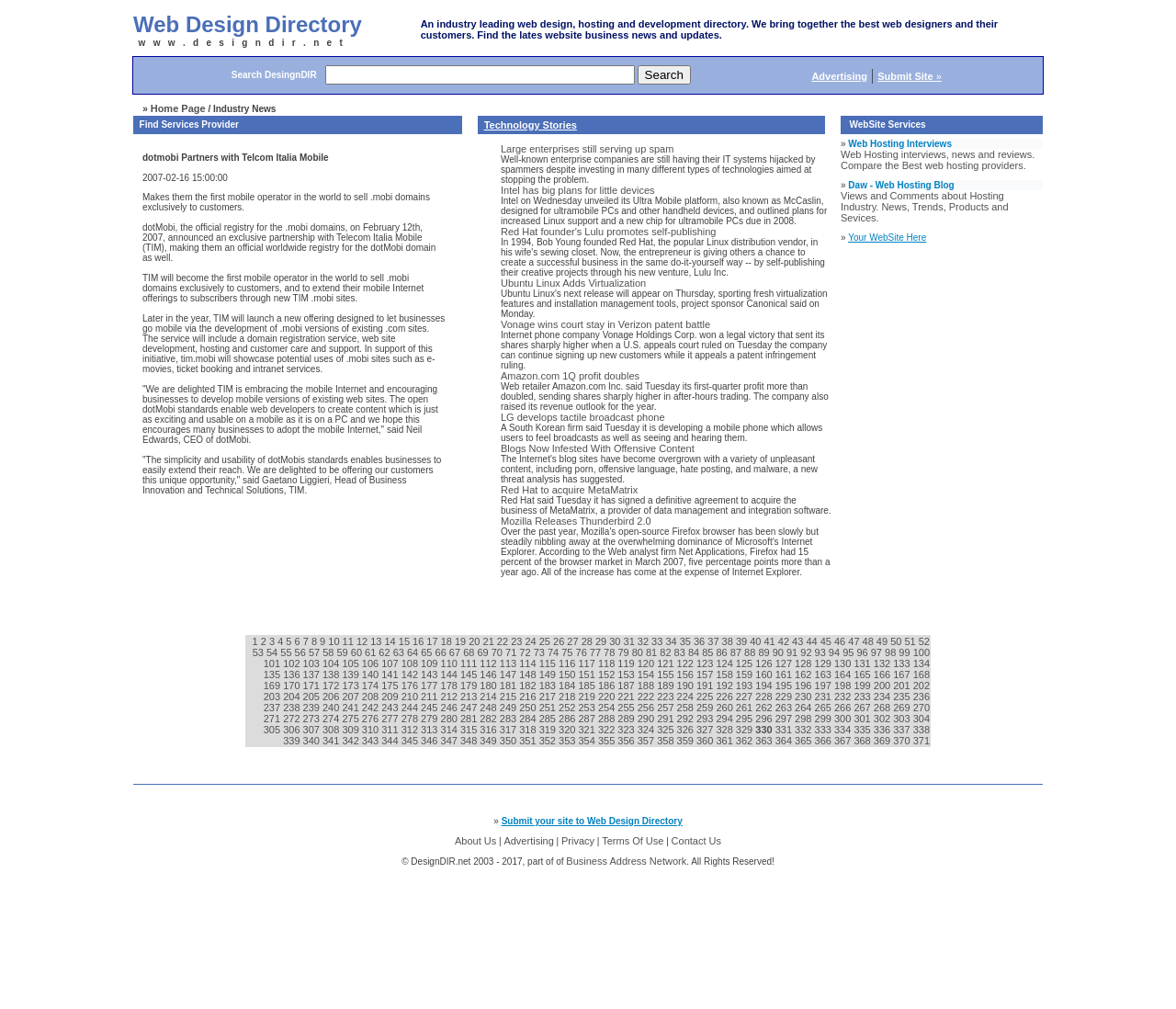Please specify the bounding box coordinates of the region to click in order to perform the following instruction: "Share on WhatsApp".

None